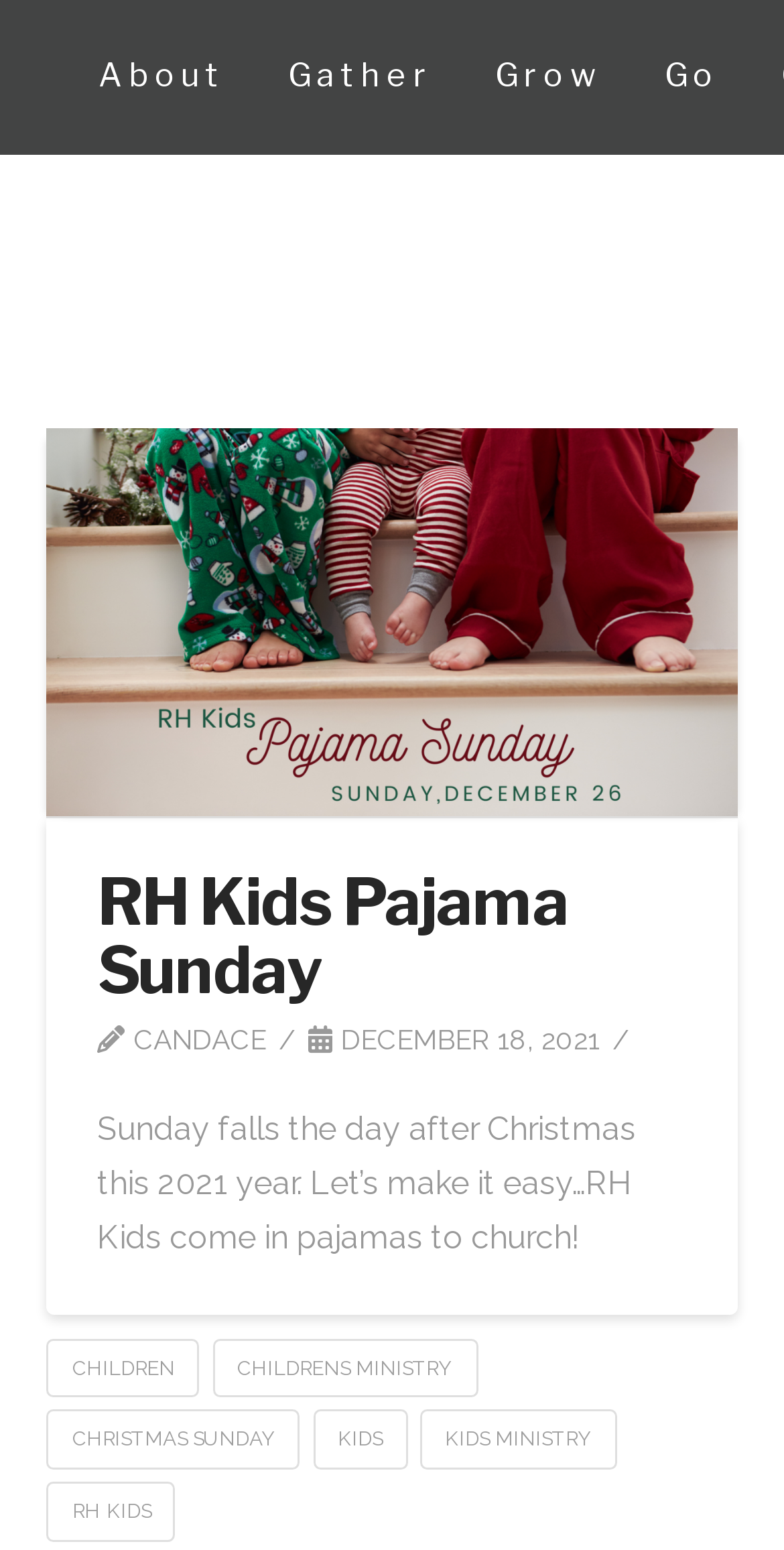Please provide the bounding box coordinates in the format (top-left x, top-left y, bottom-right x, bottom-right y). Remember, all values are floating point numbers between 0 and 1. What is the bounding box coordinate of the region described as: childrens ministry

[0.271, 0.863, 0.609, 0.902]